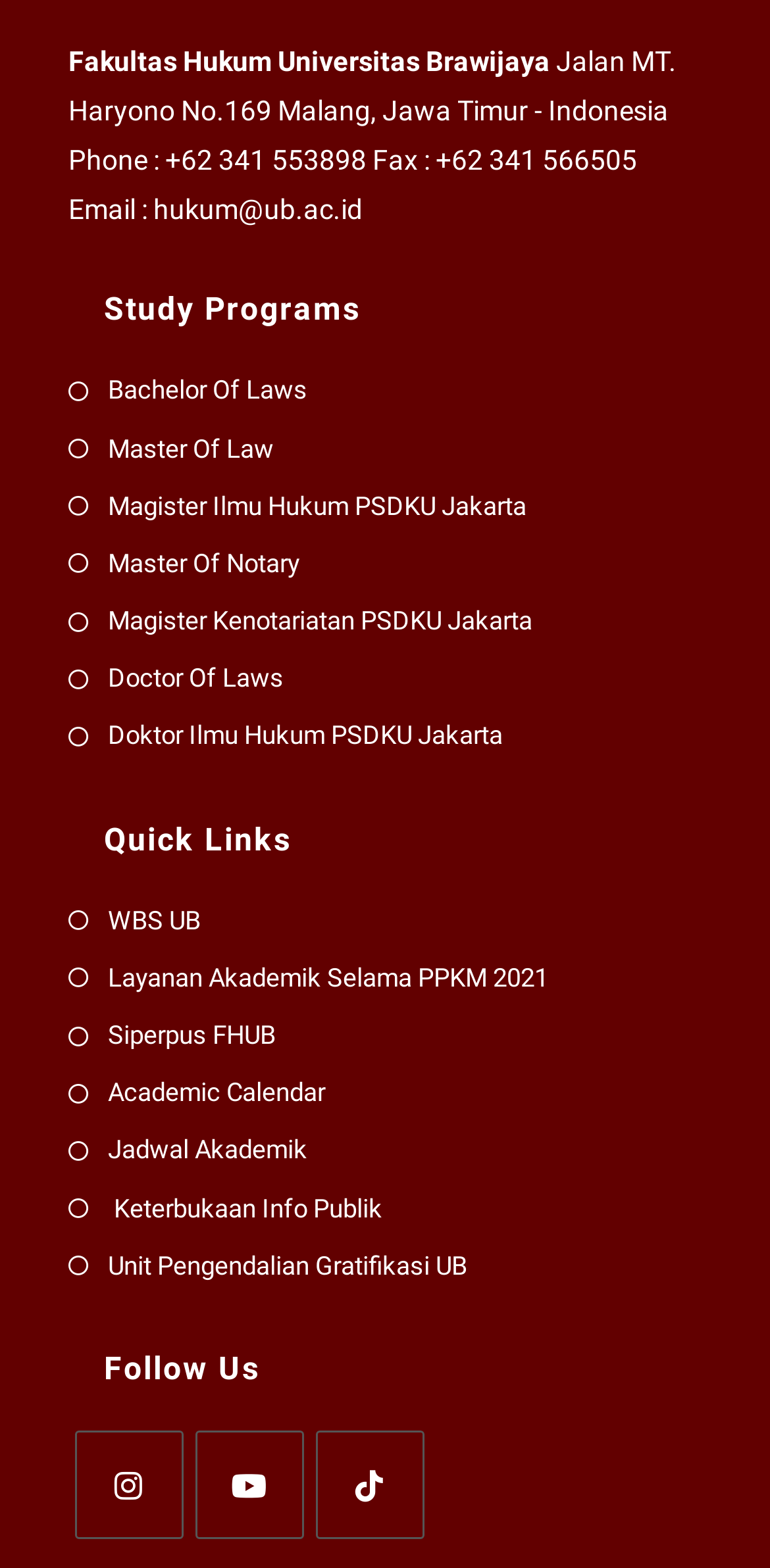Please specify the bounding box coordinates of the clickable section necessary to execute the following command: "Check Academic Calendar".

[0.088, 0.682, 0.422, 0.712]